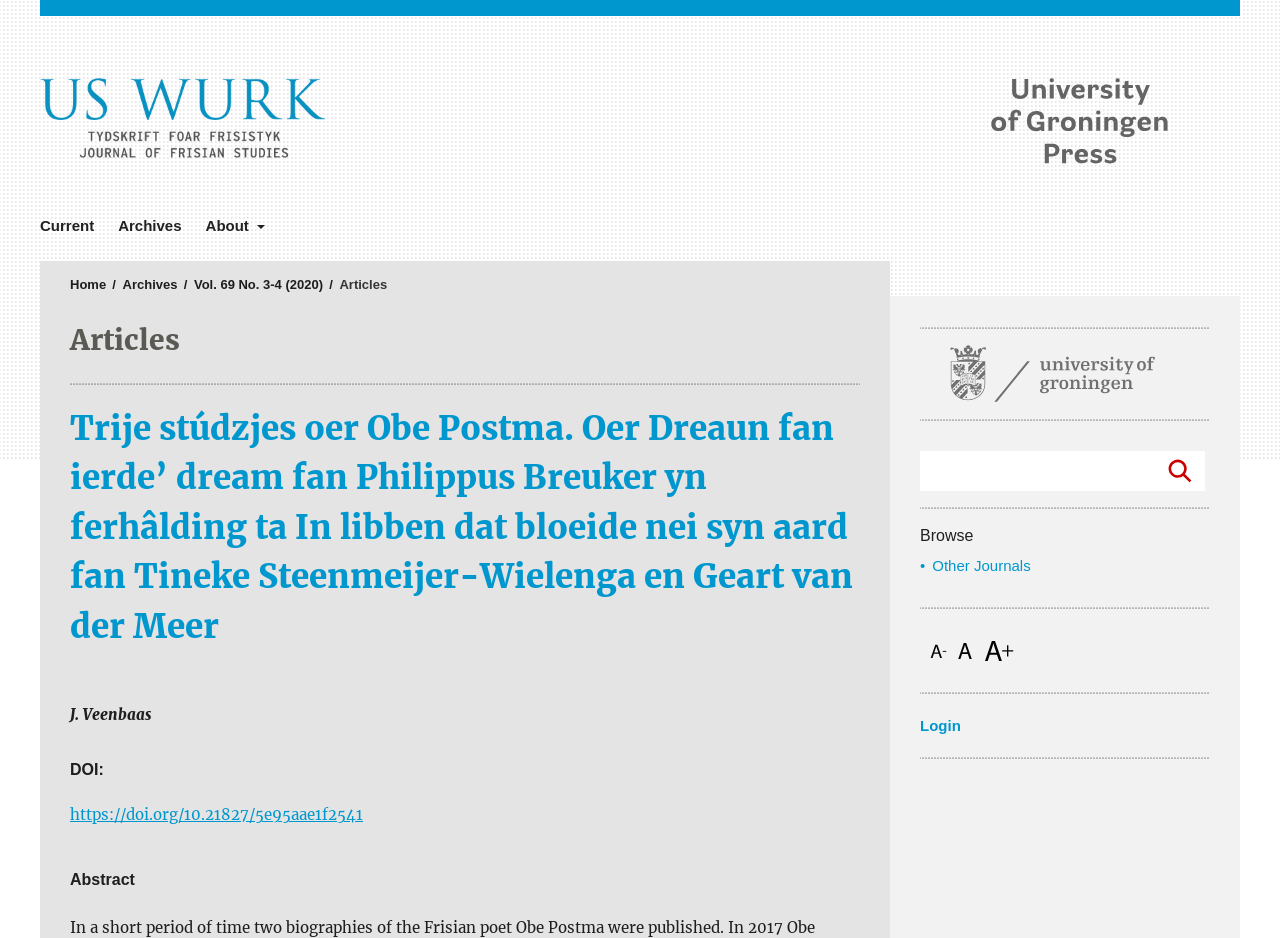Kindly determine the bounding box coordinates for the area that needs to be clicked to execute this instruction: "Browse other journals".

[0.728, 0.594, 0.805, 0.612]